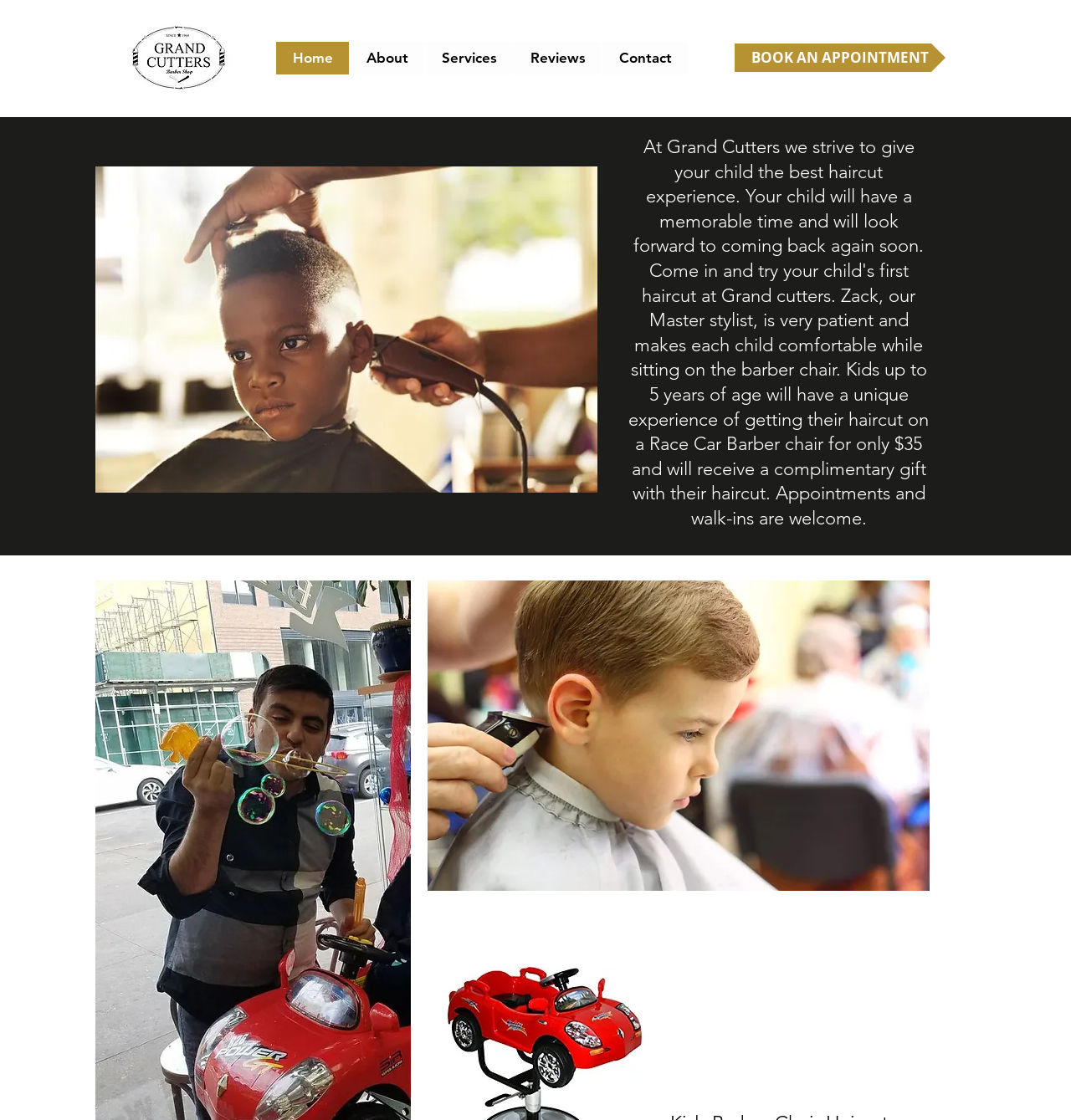Please provide a brief answer to the question using only one word or phrase: 
What is the purpose of the 'Contact' link?

To contact the business